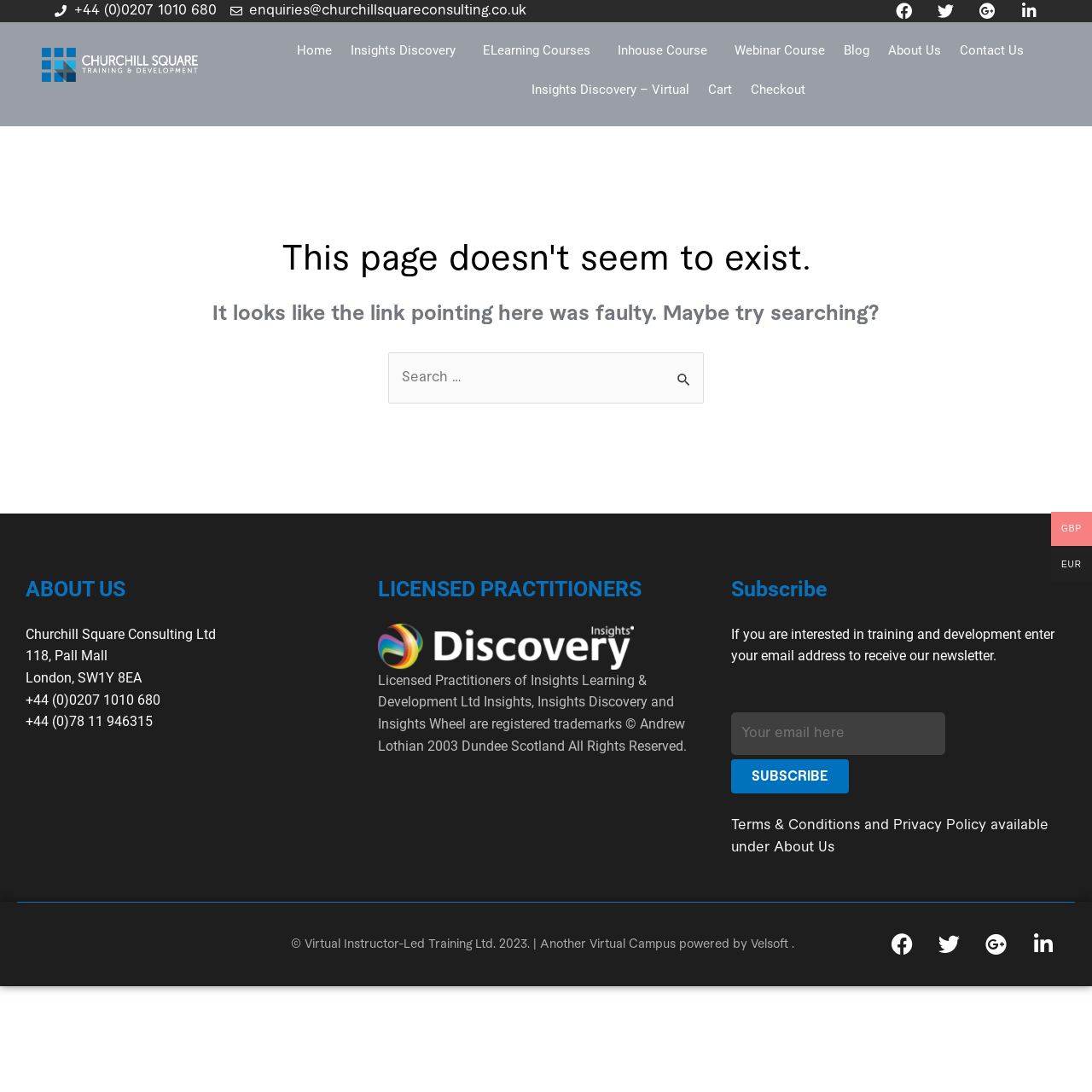Determine the bounding box coordinates for the UI element described. Format the coordinates as (top-left x, top-left y, bottom-right x, bottom-right y) and ensure all values are between 0 and 1. Element description: Linkedin-in

[0.936, 0.845, 0.975, 0.884]